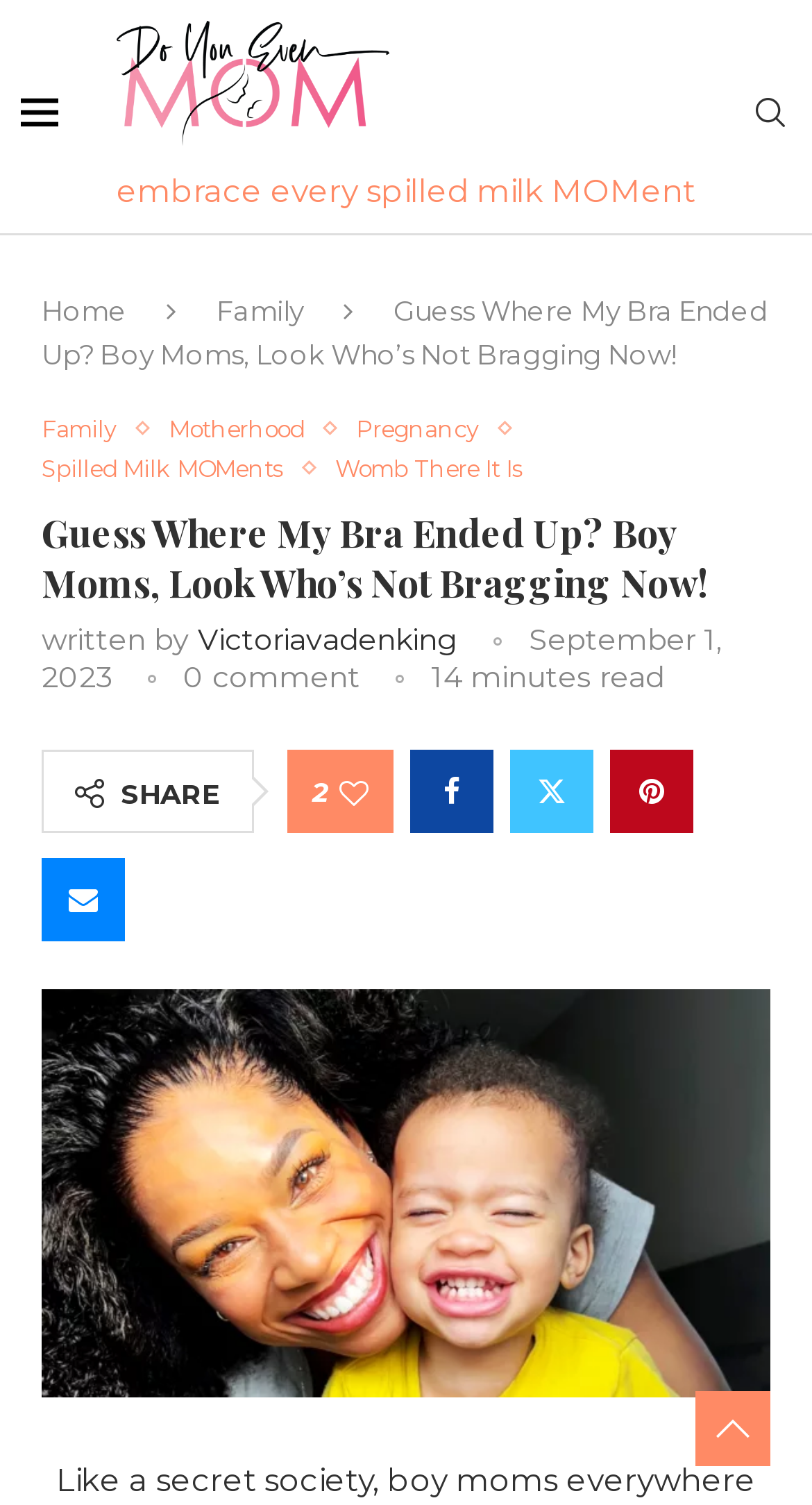Find the bounding box of the web element that fits this description: "Family".

[0.051, 0.276, 0.169, 0.294]